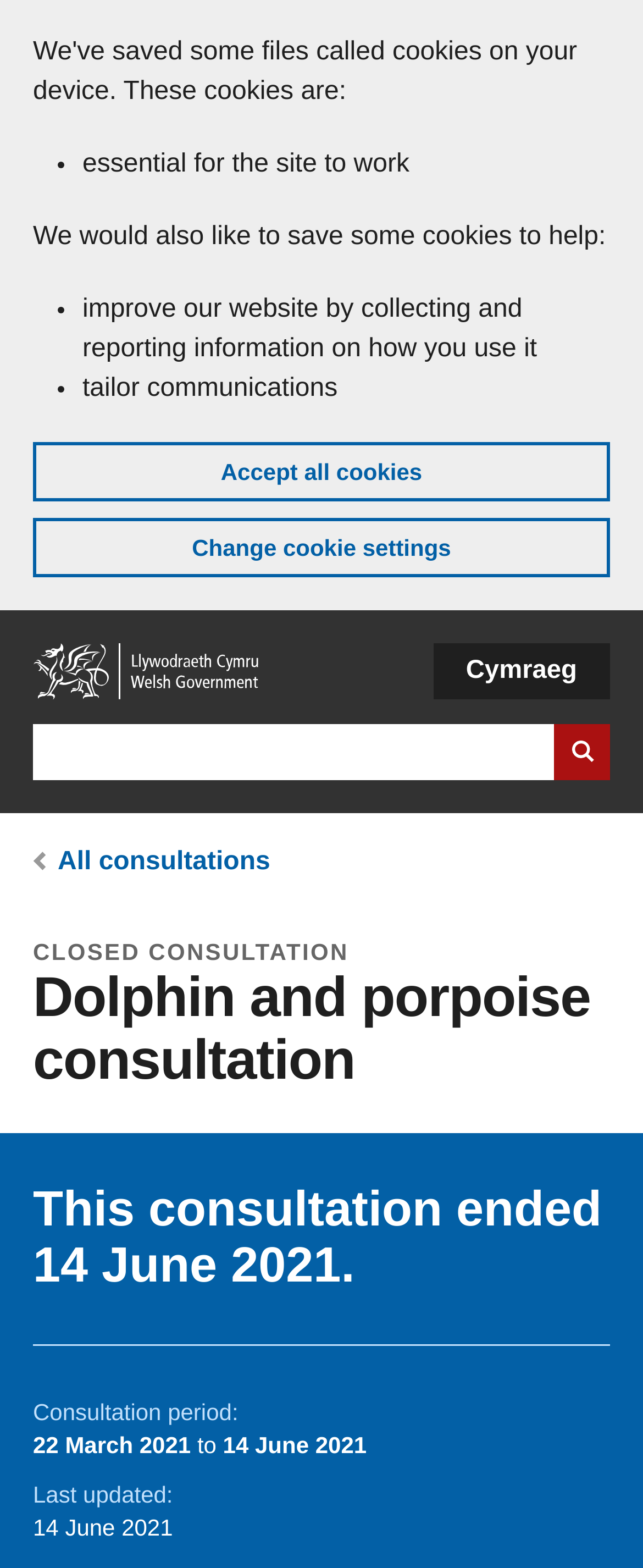Please provide a detailed answer to the question below by examining the image:
What is the duration of the consultation period?

The consultation period is clearly mentioned on the webpage as '22 March 2021 to 14 June 2021', which indicates the start and end dates of the consultation.